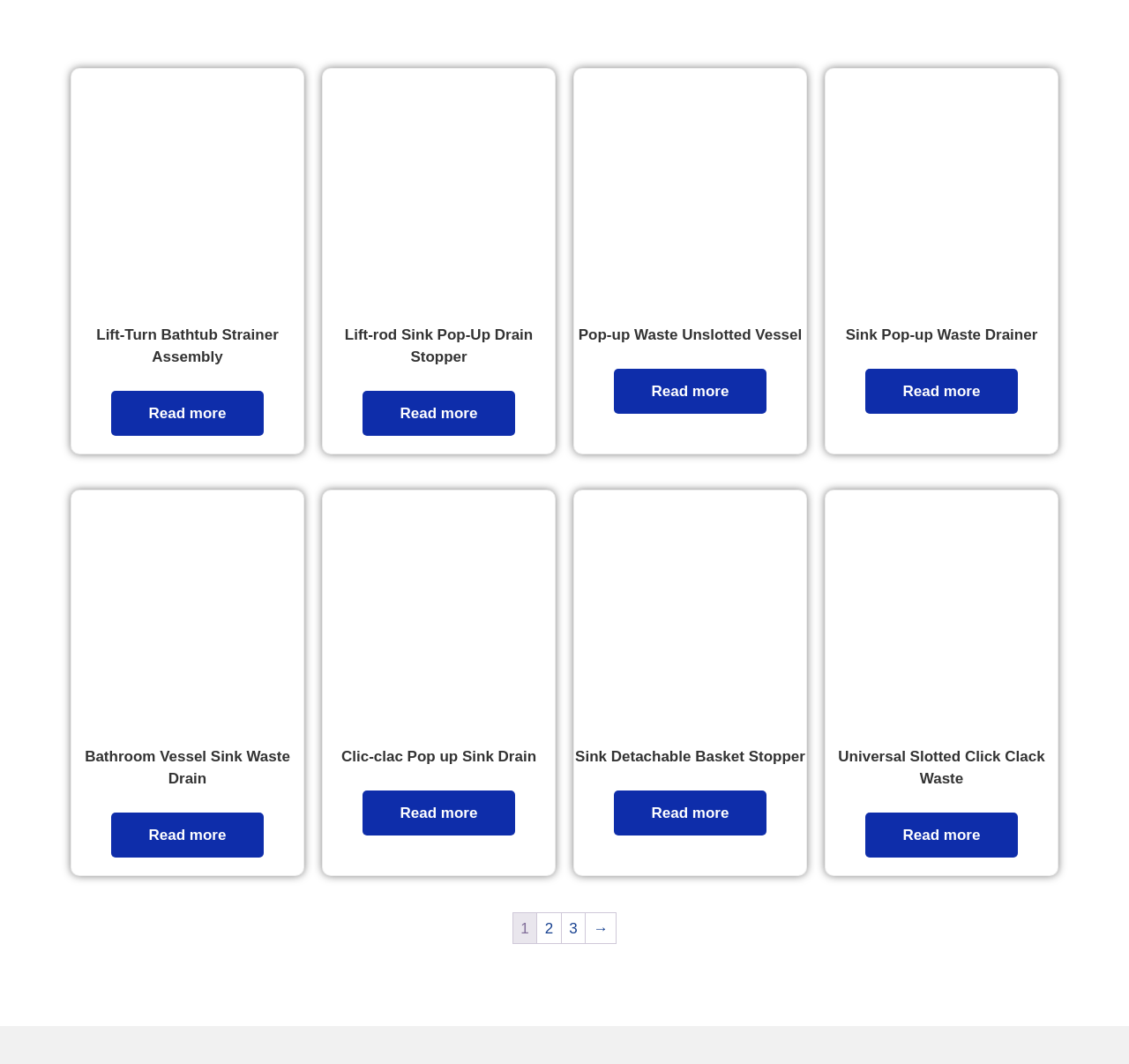Use one word or a short phrase to answer the question provided: 
How many pages of products are there?

At least 3